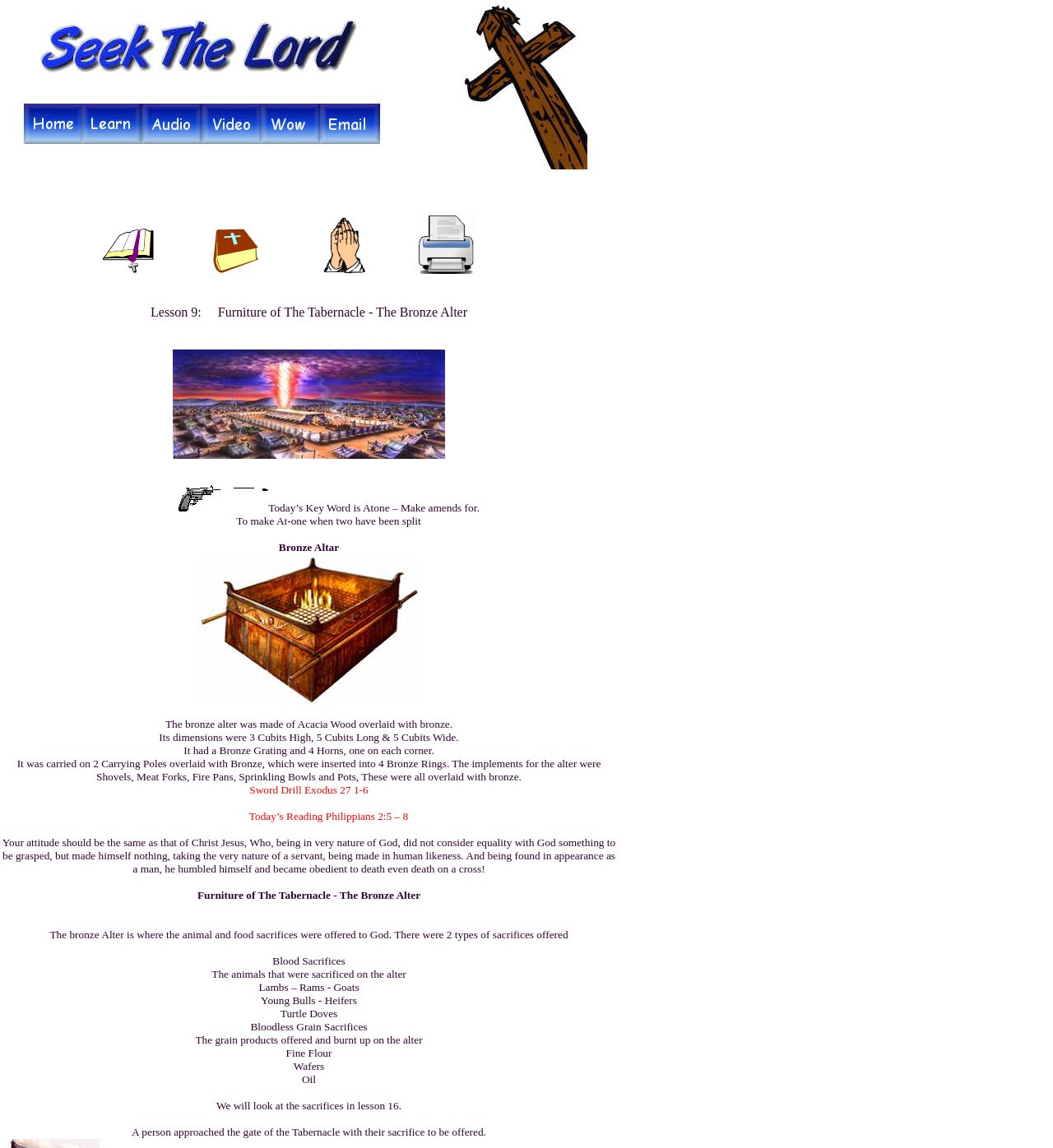What is the purpose of the Bronze Altar?
Please analyze the image and answer the question with as much detail as possible.

I found the answer by reading the static text element that says 'The bronze Alter is where the animal and food sacrifices were offered to God.' which is located in the middle of the webpage.